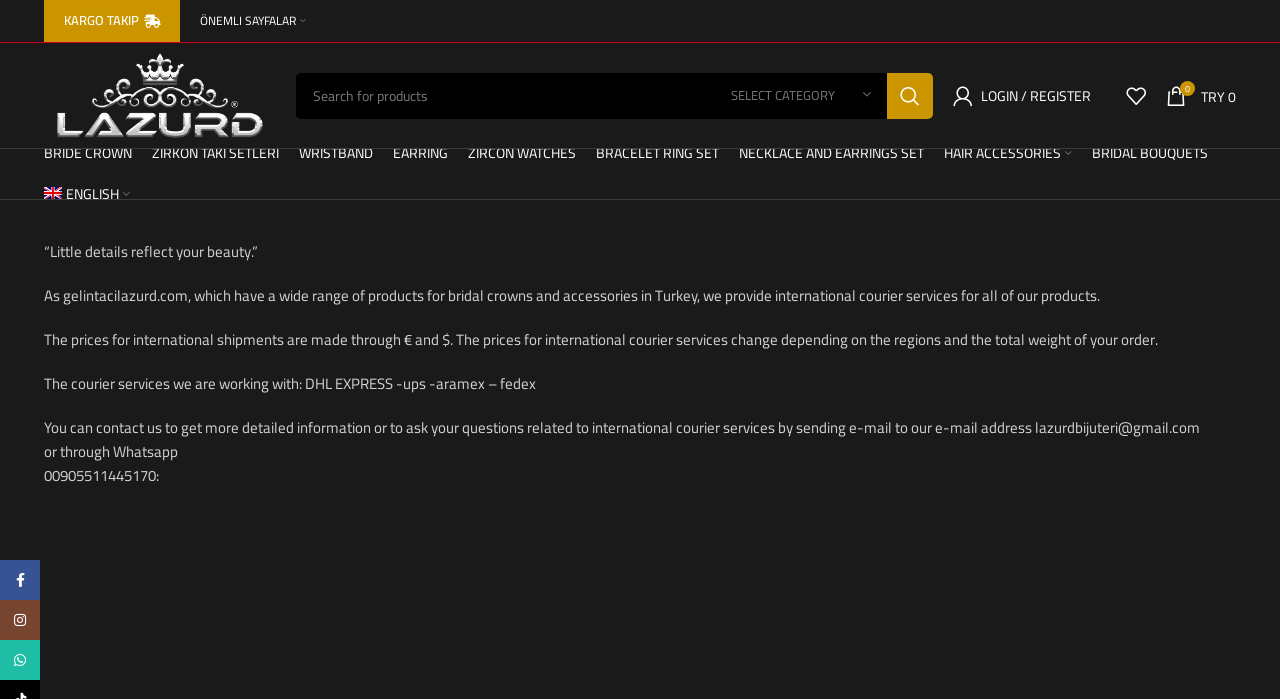Determine the bounding box coordinates of the region to click in order to accomplish the following instruction: "View my wishlist". Provide the coordinates as four float numbers between 0 and 1, specifically [left, top, right, bottom].

[0.872, 0.108, 0.903, 0.165]